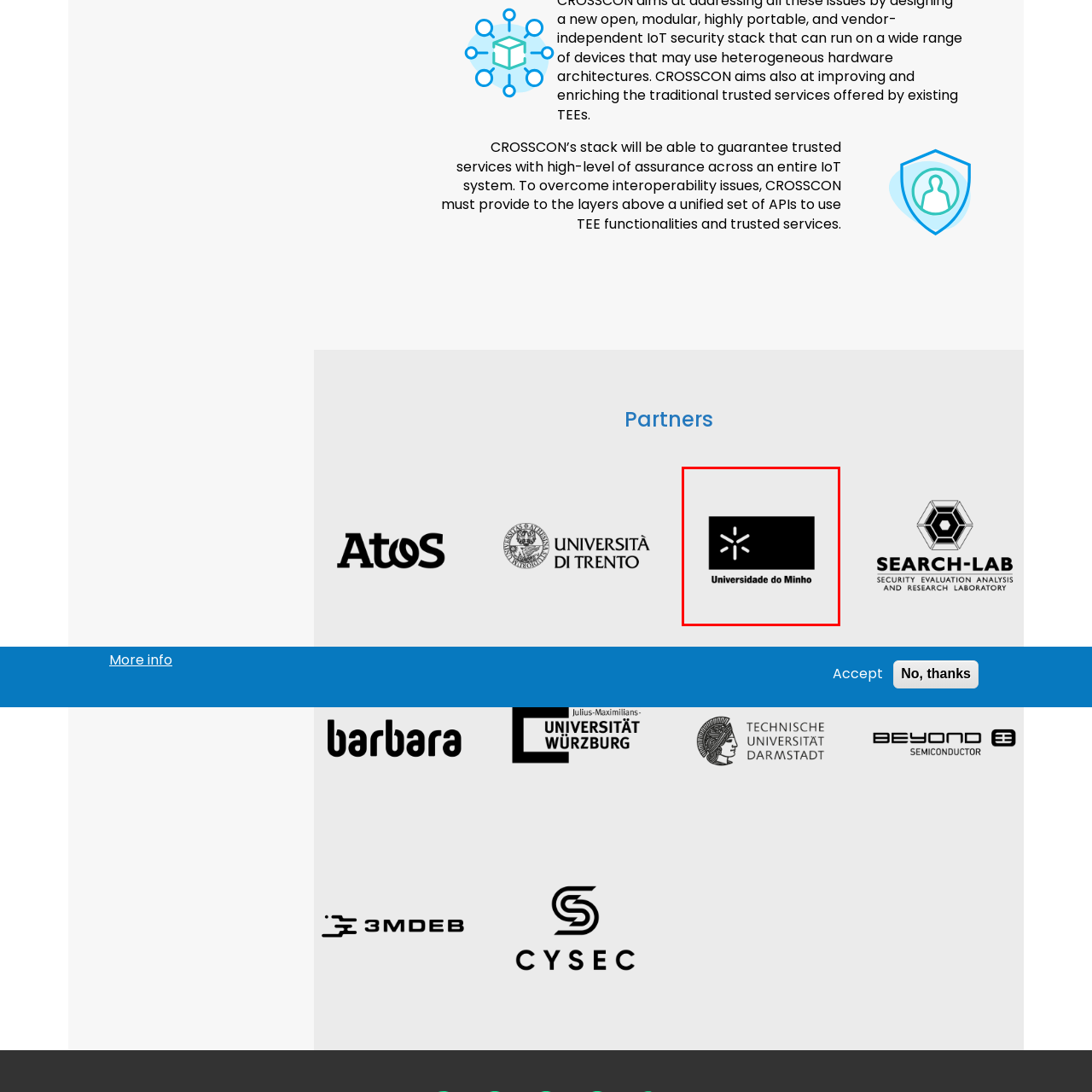Provide an in-depth caption for the image inside the red boundary.

The image showcases the logo of "Universidade do Minho," a prominent university located in Portugal. The logo features a distinctive geometric design, paired with the university's name prominently displayed in a bold, sans-serif font below. This visual representation embodies the institution's commitment to education and innovation. The logo serves as a symbol of the university's identity within the context of its partnerships, particularly in relation to the CROSSCON project, which aims to enhance trusted services across Internet of Things (IoT) systems.